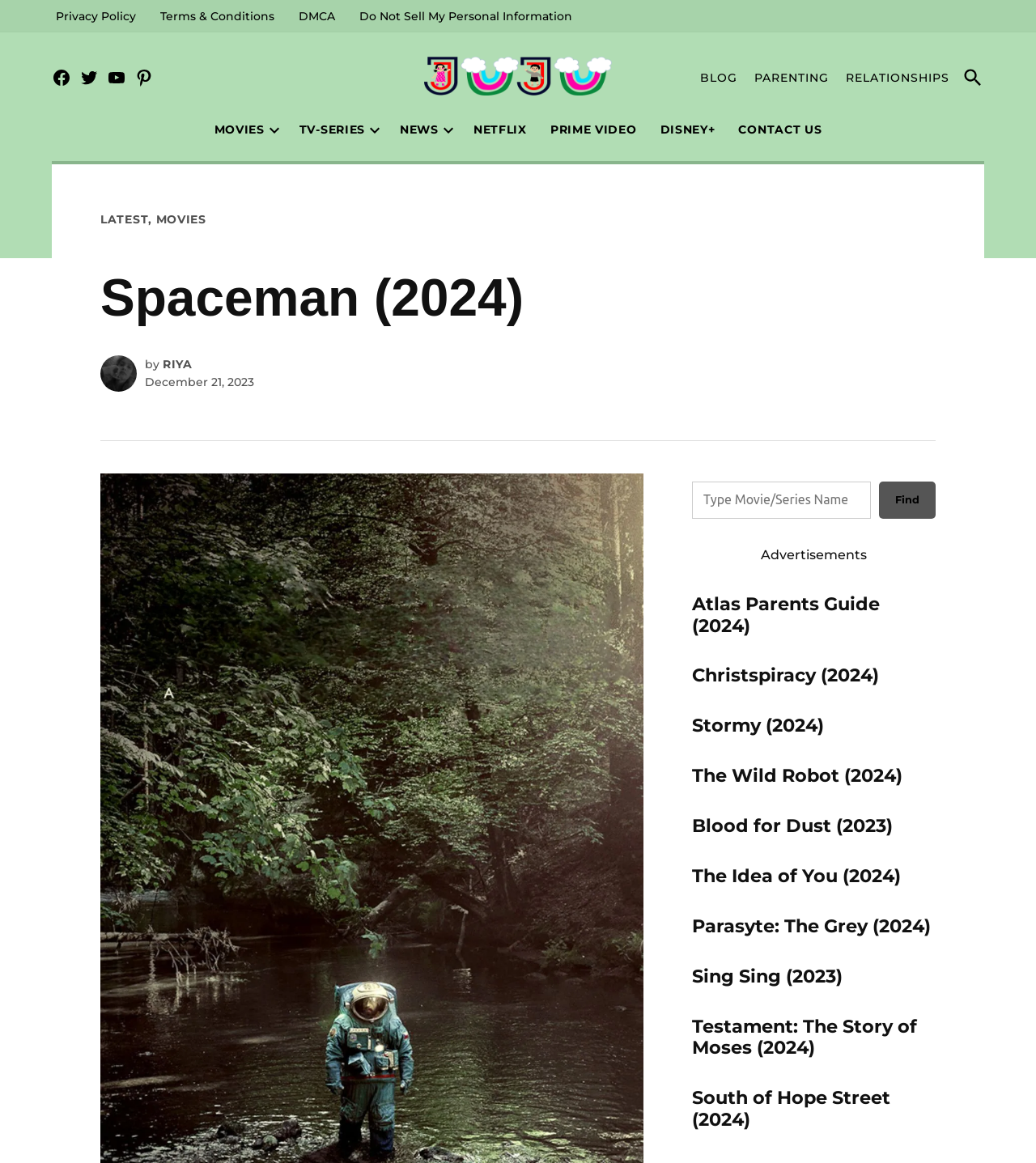Please answer the following question using a single word or phrase: 
How many related movies are listed on the webpage?

5